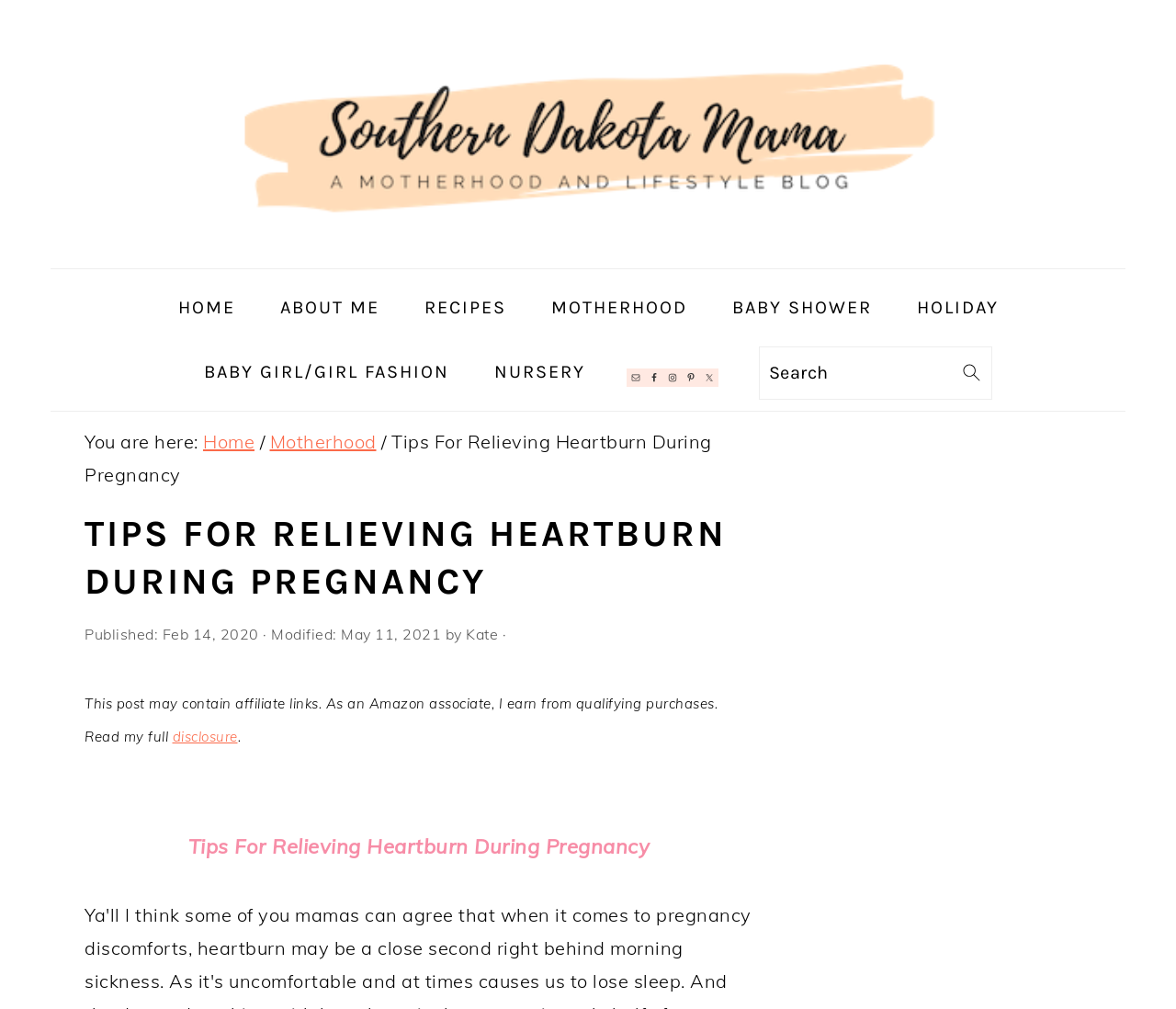What is the name of the blog?
Using the information from the image, provide a comprehensive answer to the question.

I inferred this from the link 'Southern Dakota Mama' with a bounding box coordinate of [0.149, 0.24, 0.851, 0.26] and an associated image with the same name.